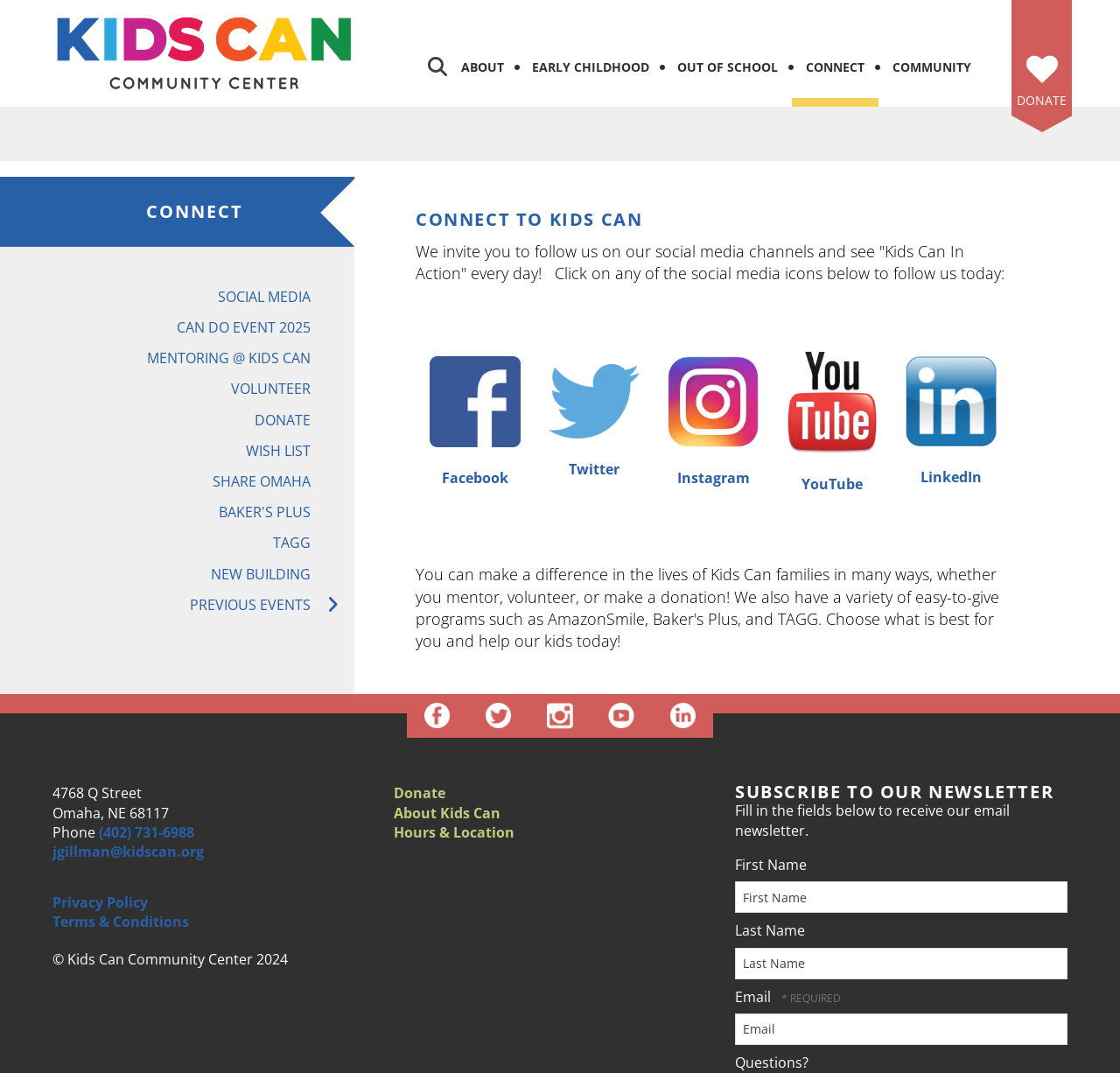Please specify the bounding box coordinates of the clickable section necessary to execute the following command: "Follow Kids Can on Facebook".

[0.384, 0.364, 0.465, 0.382]